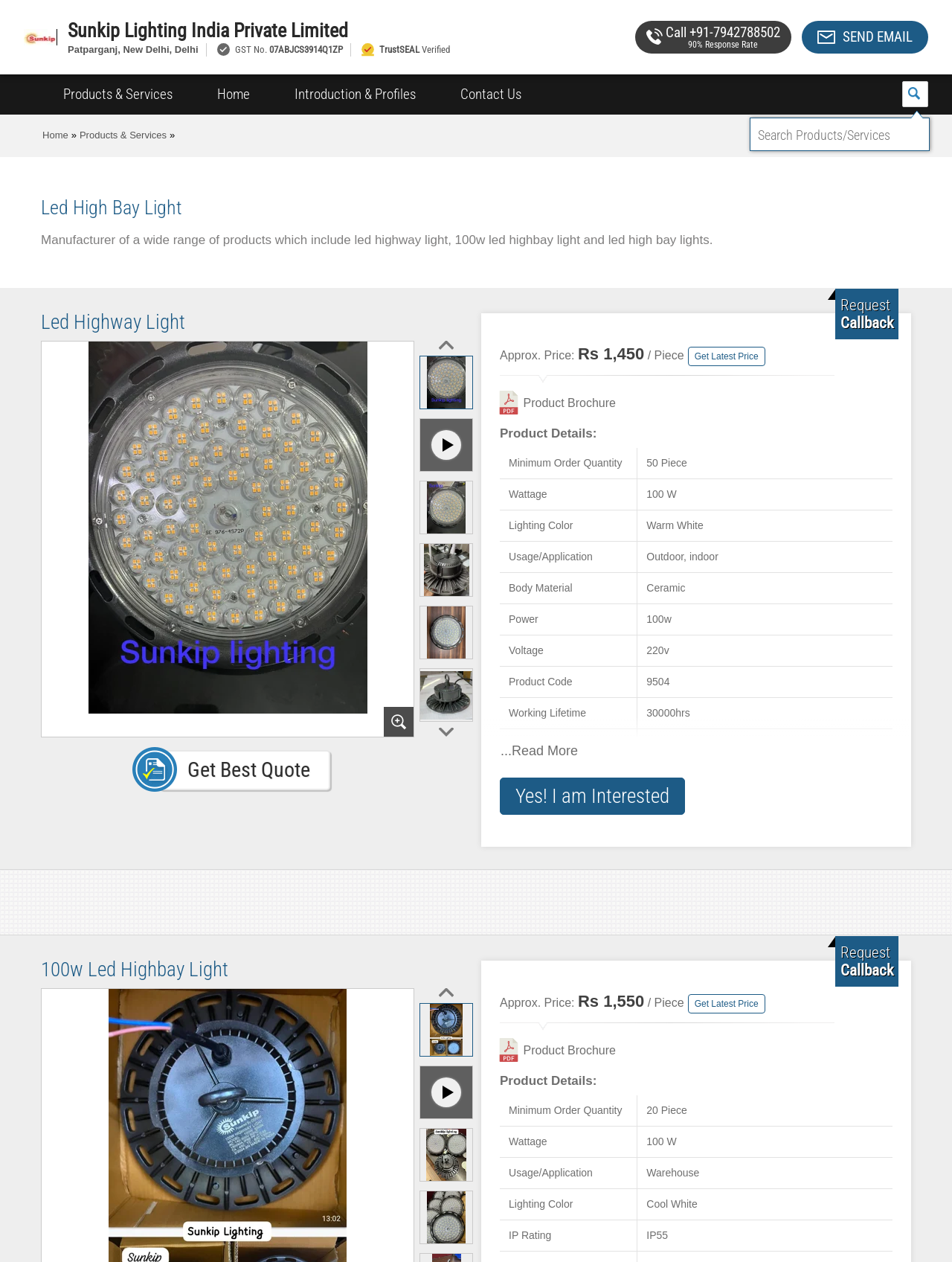What is the company name?
Please provide a full and detailed response to the question.

The company name can be found in the top section of the webpage, where it is written as 'Sunkip Lighting India Private Limited' with a link to the company's profile.